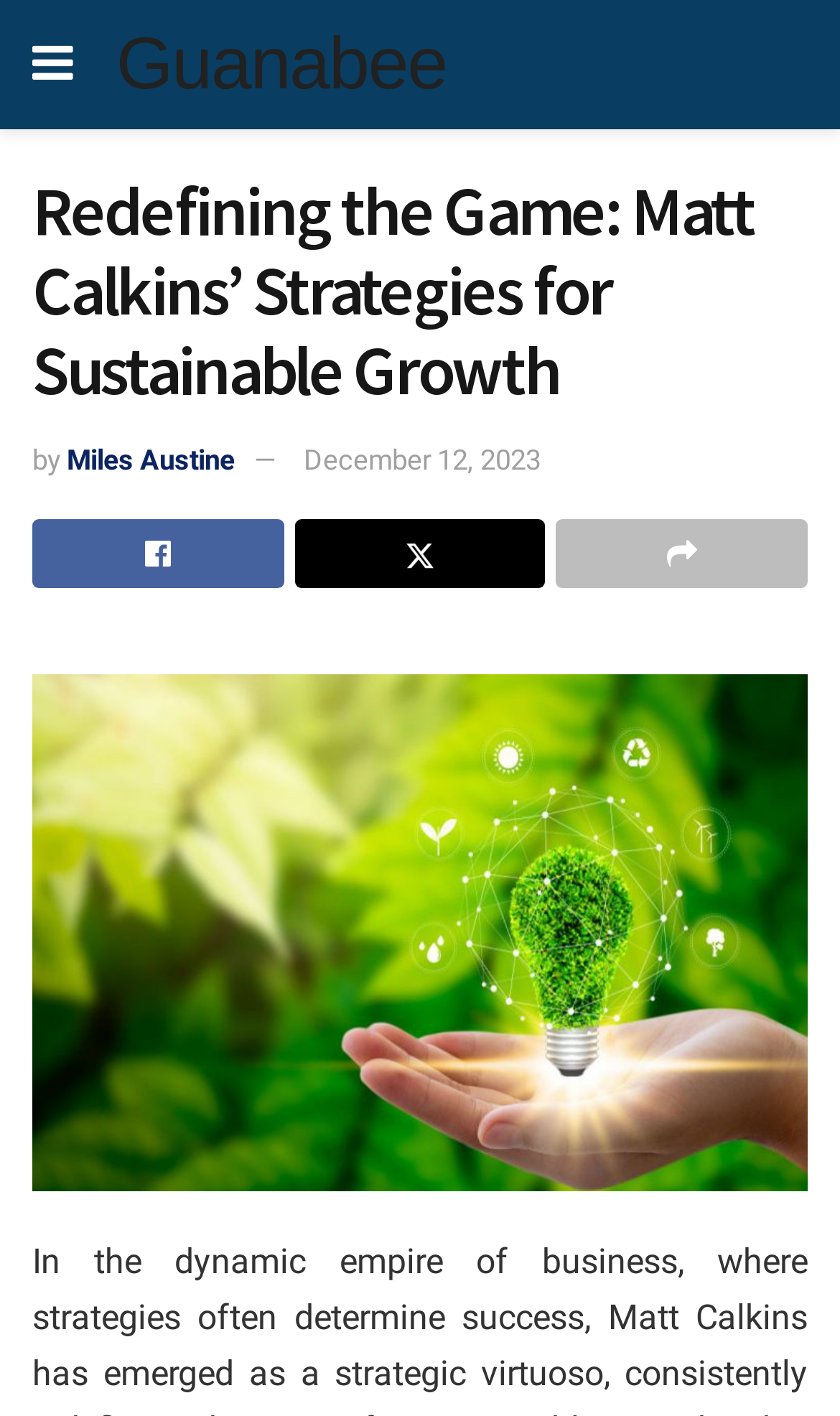What is the date of the article?
Refer to the screenshot and deliver a thorough answer to the question presented.

I found a link element with the text 'December 12, 2023' which is located near the heading and the author, indicating that it is the date of the article.